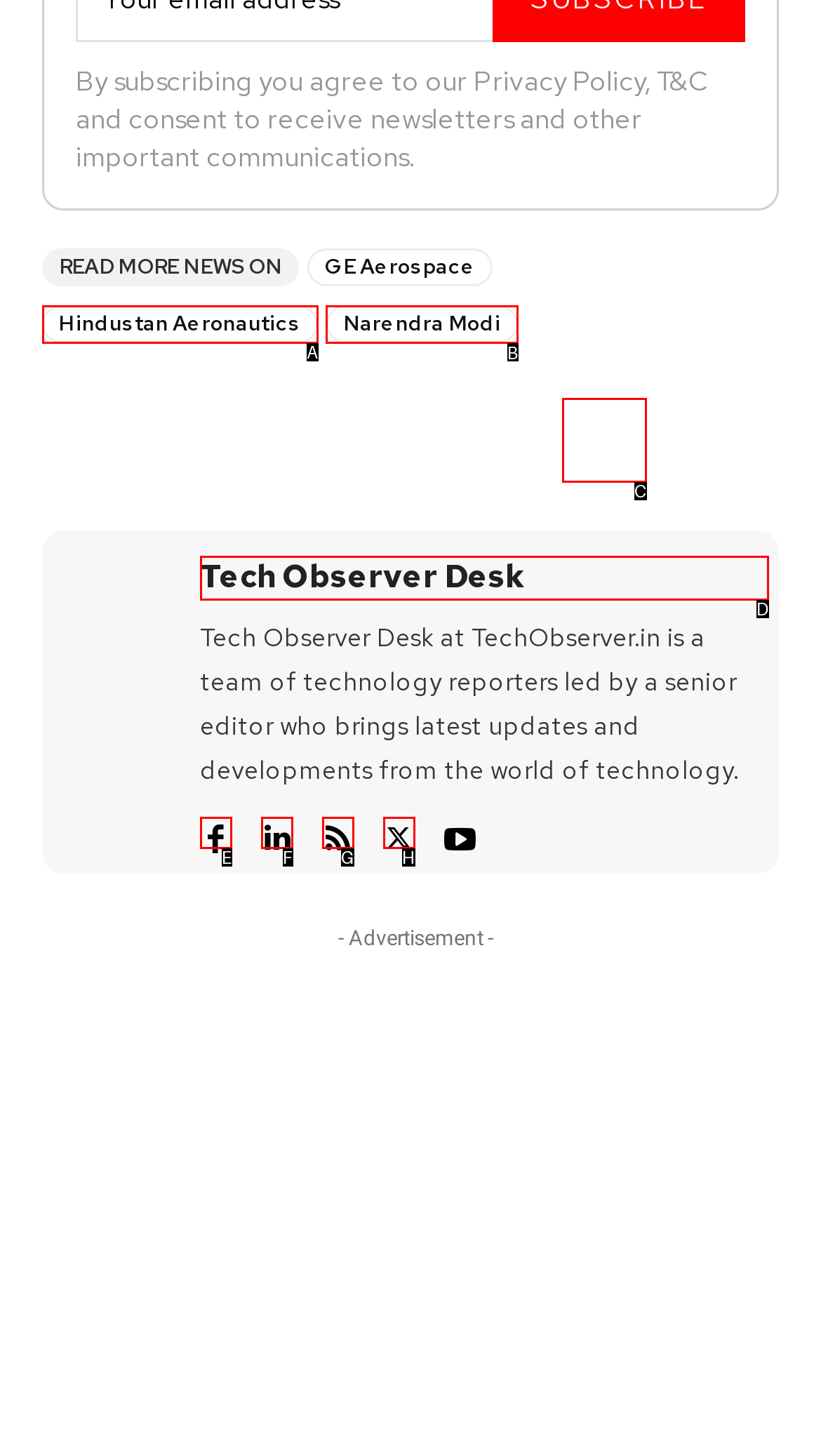Determine which option you need to click to execute the following task: Visit Narendra Modi's page. Provide your answer as a single letter.

B